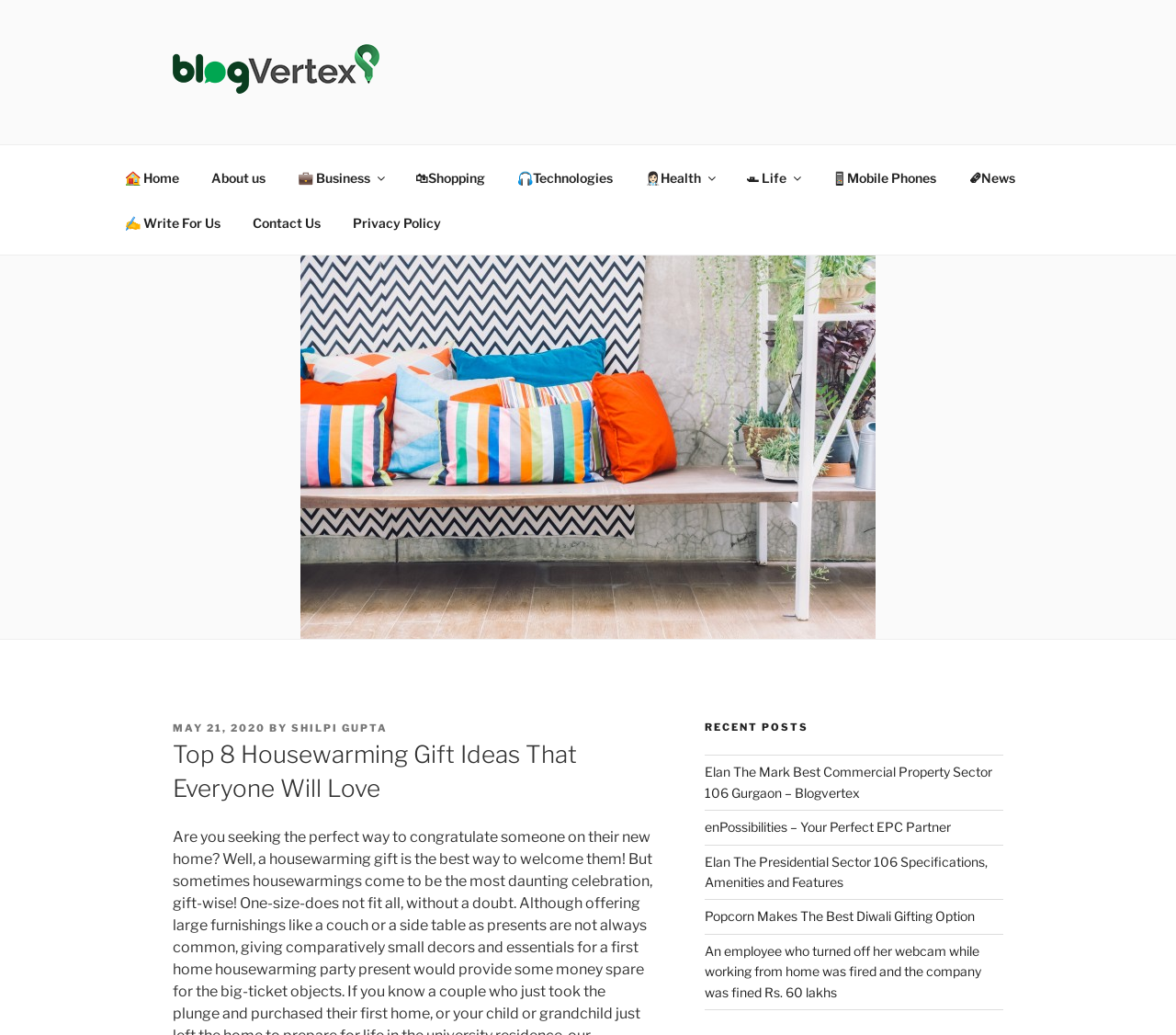Please specify the bounding box coordinates for the clickable region that will help you carry out the instruction: "View the 'Top 8 Housewarming Gift Ideas That Everyone Will Love' post".

[0.147, 0.713, 0.556, 0.778]